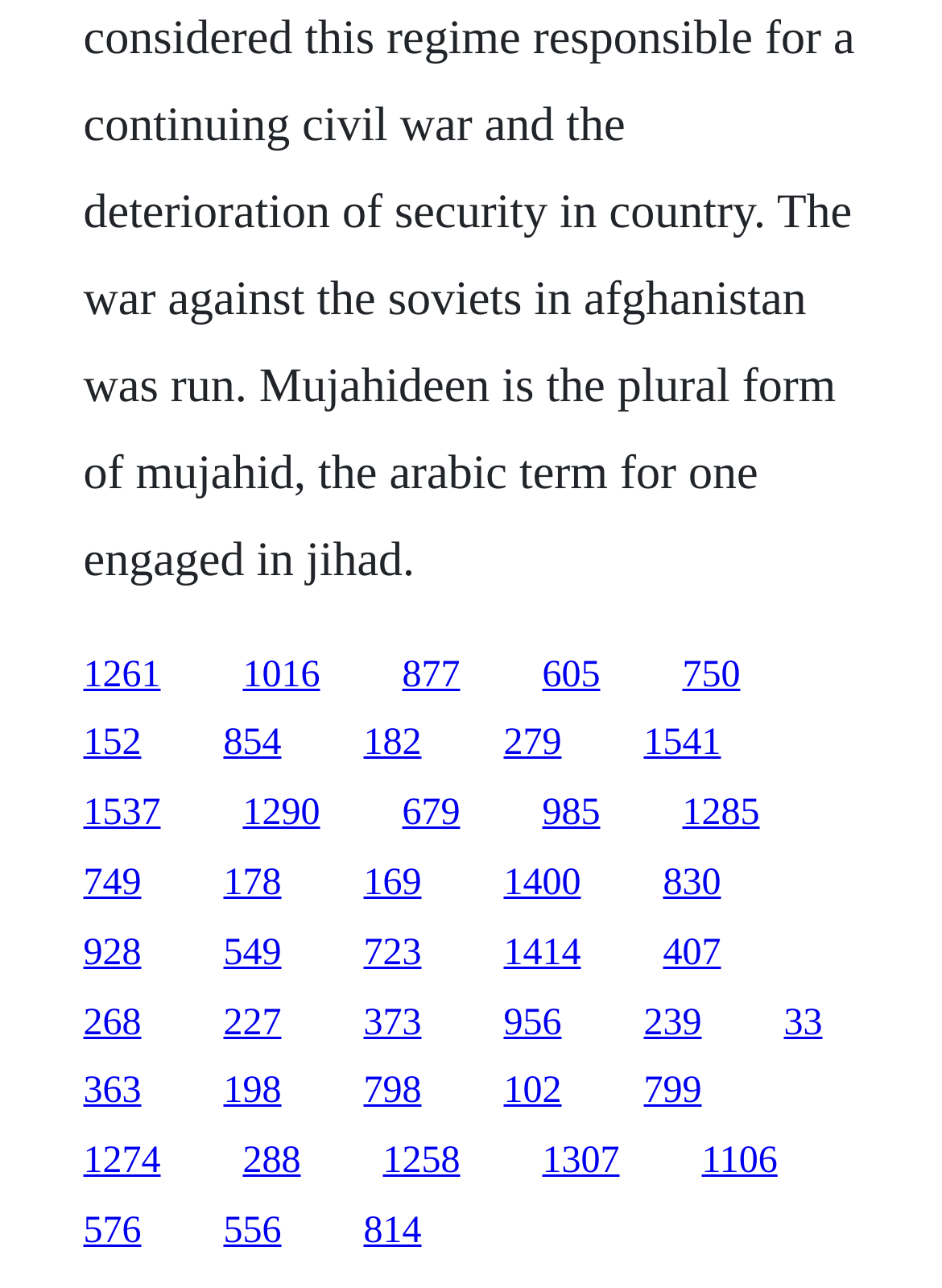Locate the bounding box coordinates of the item that should be clicked to fulfill the instruction: "visit the third link".

[0.427, 0.508, 0.488, 0.54]